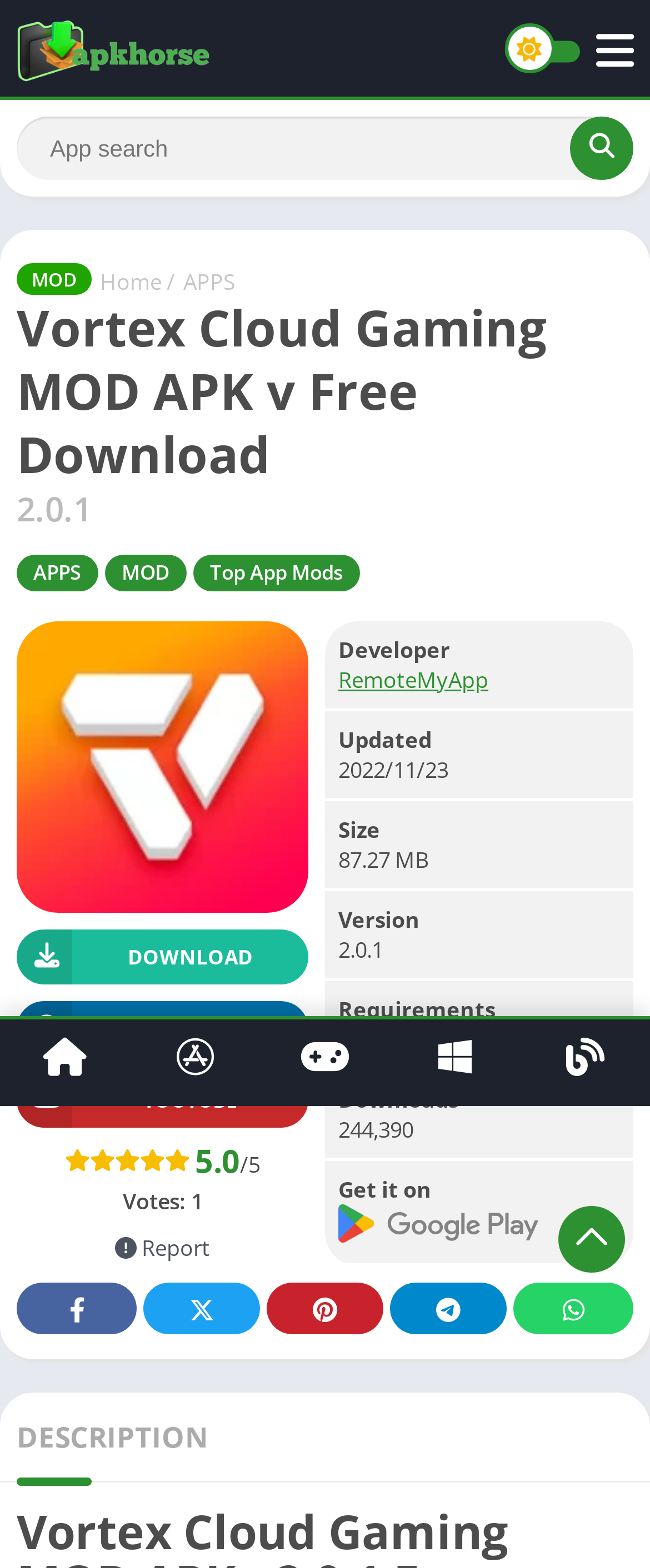Please identify the bounding box coordinates of where to click in order to follow the instruction: "Download the Vortex Cloud Gaming MOD APK".

[0.026, 0.592, 0.474, 0.627]